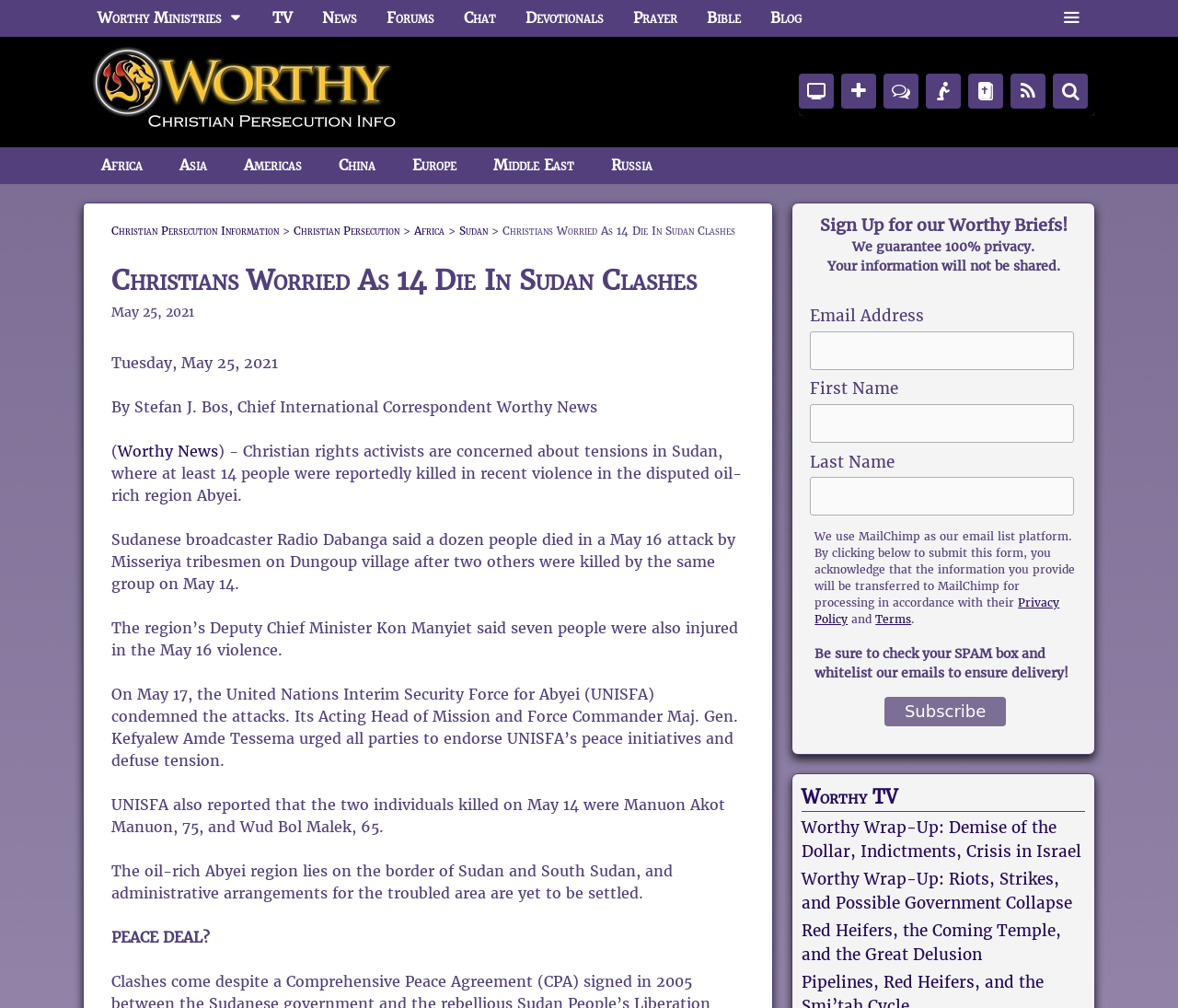Determine the bounding box coordinates of the section I need to click to execute the following instruction: "Visit the 'Africa' page". Provide the coordinates as four float numbers between 0 and 1, i.e., [left, top, right, bottom].

[0.07, 0.146, 0.137, 0.183]